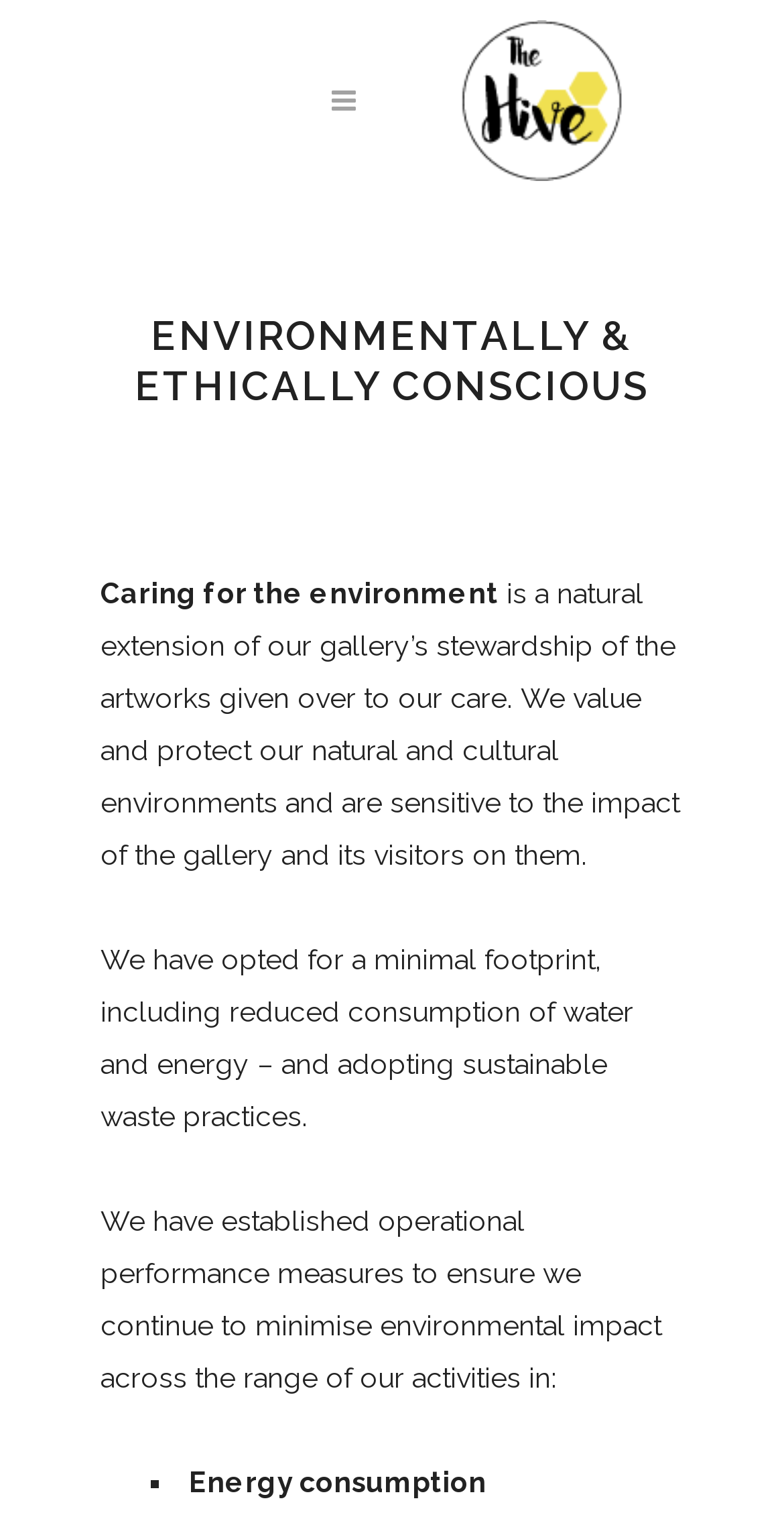Answer the question below with a single word or a brief phrase: 
What is the purpose of the gallery?

Stewardship of artworks